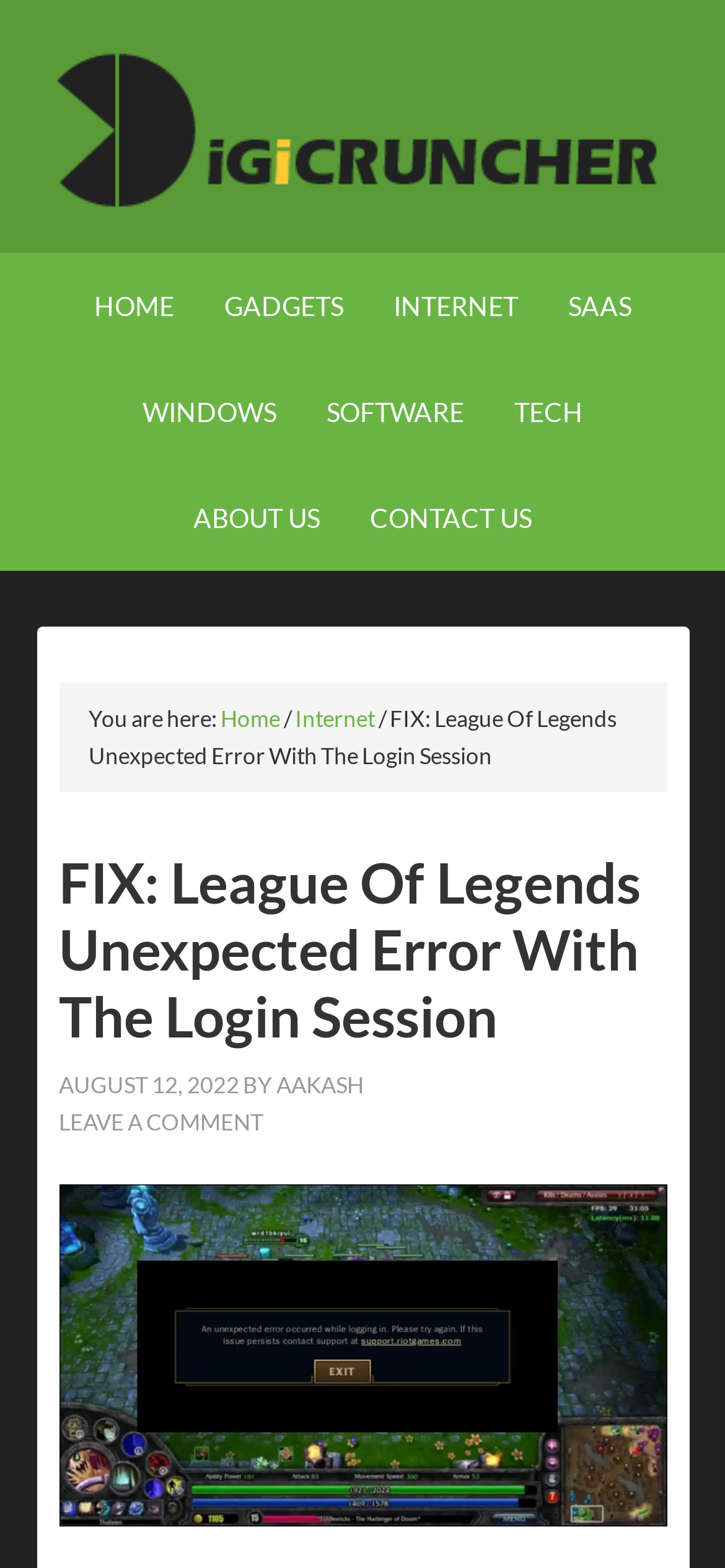How many navigation links are there?
Give a detailed response to the question by analyzing the screenshot.

I counted the number of links under the 'Main' navigation element, which are 'HOME', 'GADGETS', 'INTERNET', 'SAAS', 'WINDOWS', 'SOFTWARE', 'TECH', 'ABOUT US', and 'CONTACT US'.